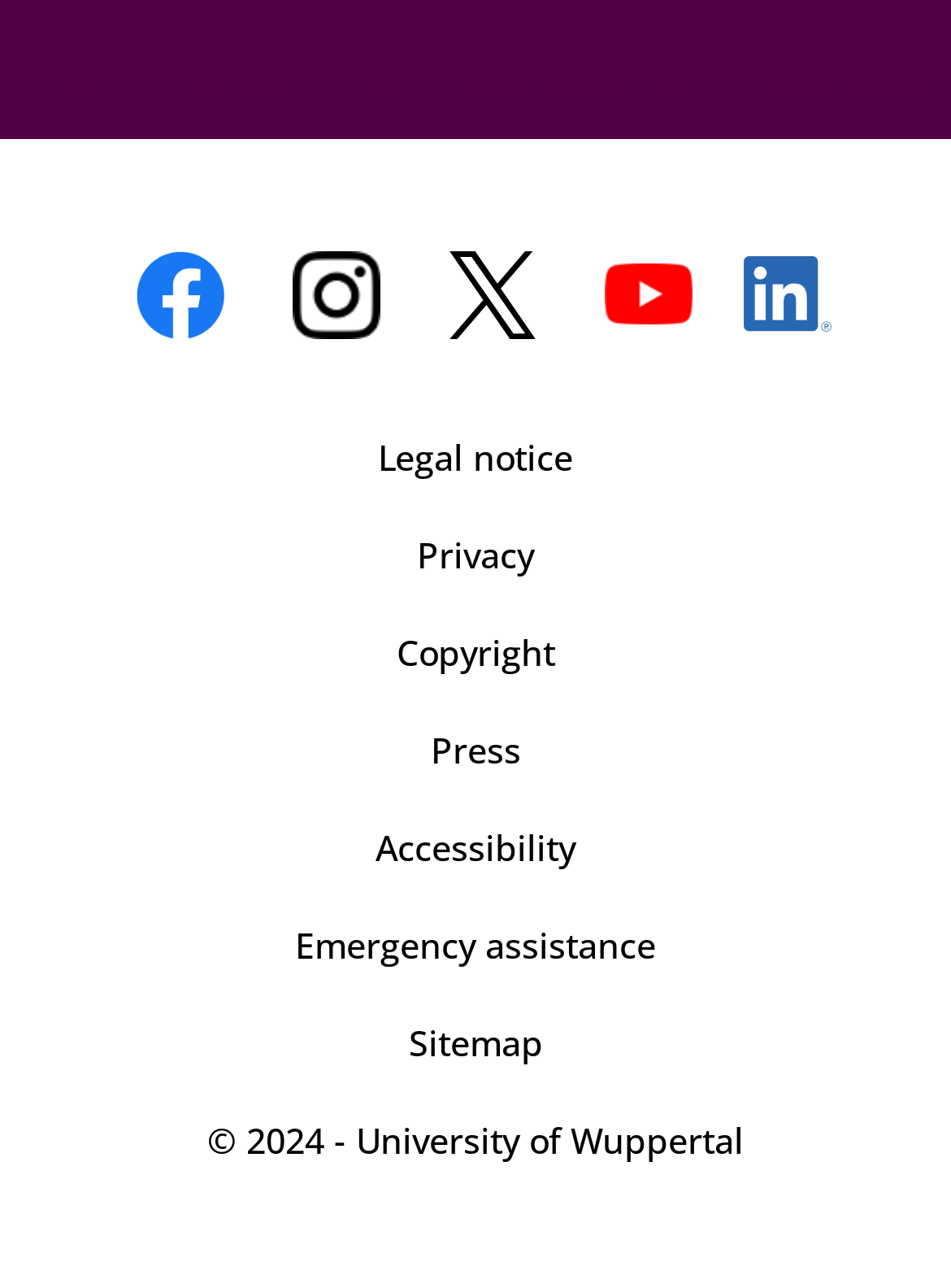Find and indicate the bounding box coordinates of the region you should select to follow the given instruction: "View news page".

None